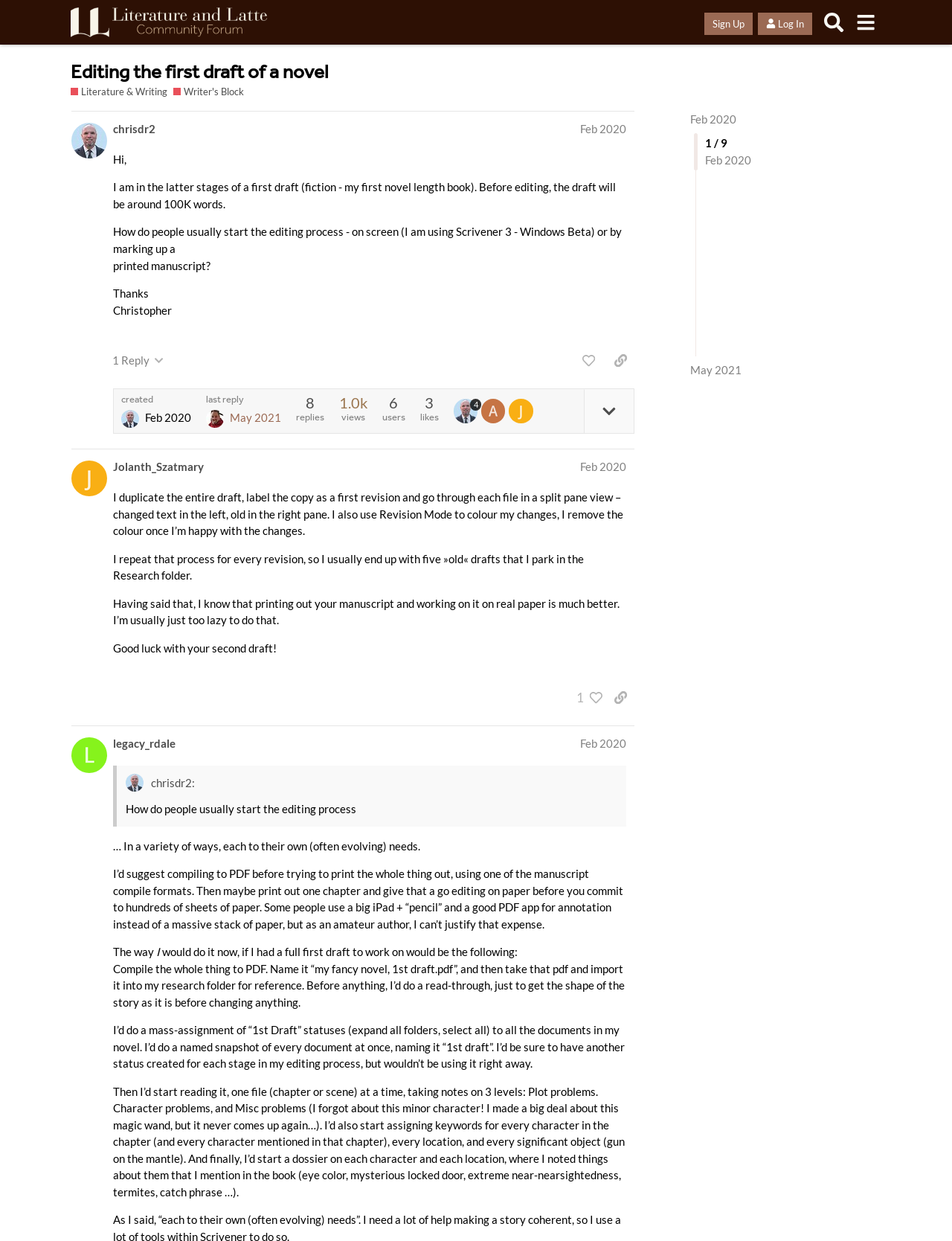Please identify the bounding box coordinates of the area that needs to be clicked to follow this instruction: "View the post by chrisdr2".

[0.075, 0.089, 0.713, 0.362]